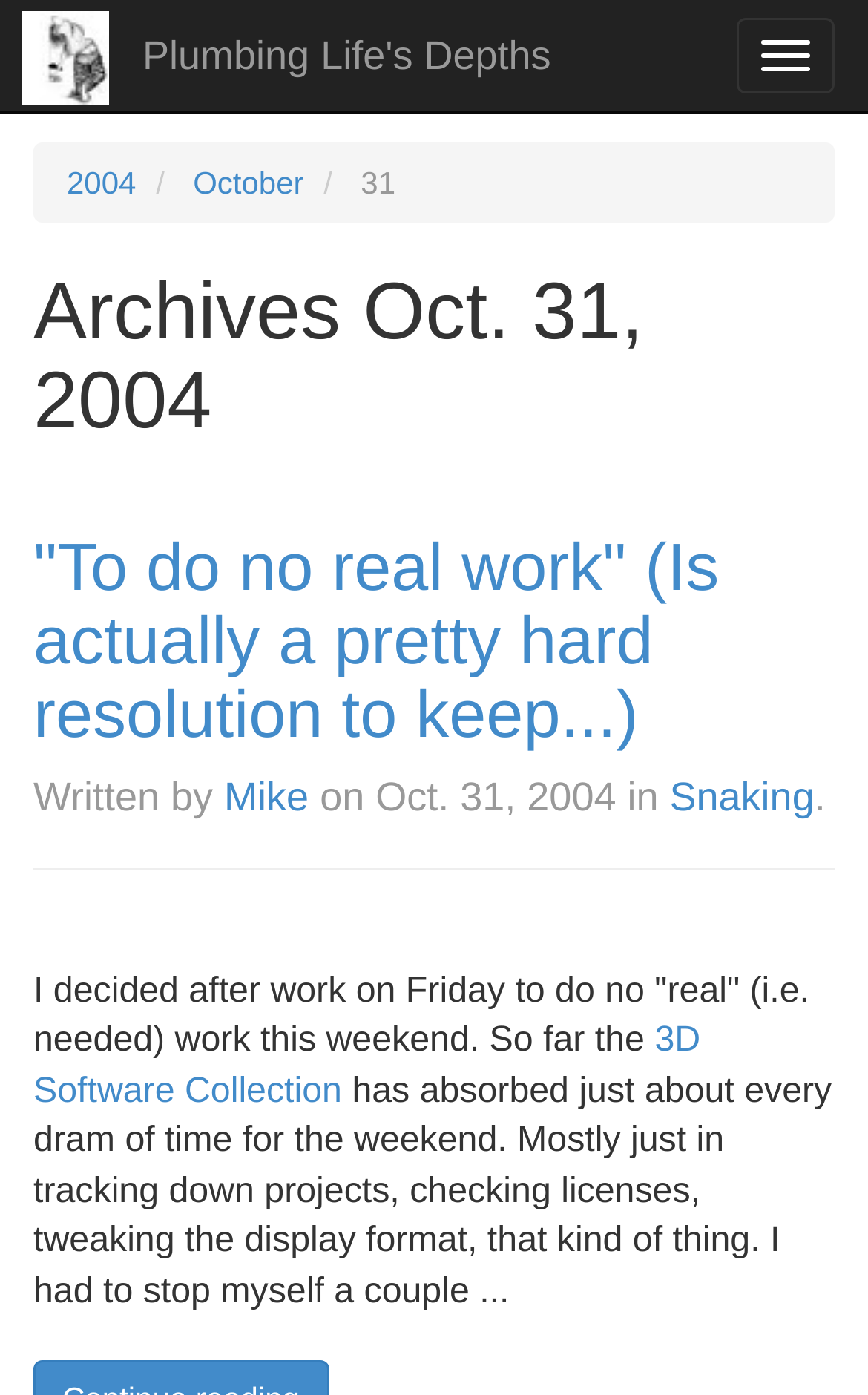Provide the bounding box coordinates, formatted as (top-left x, top-left y, bottom-right x, bottom-right y), with all values being floating point numbers between 0 and 1. Identify the bounding box of the UI element that matches the description: Plumbing Life's Depths

[0.126, 0.0, 0.673, 0.08]